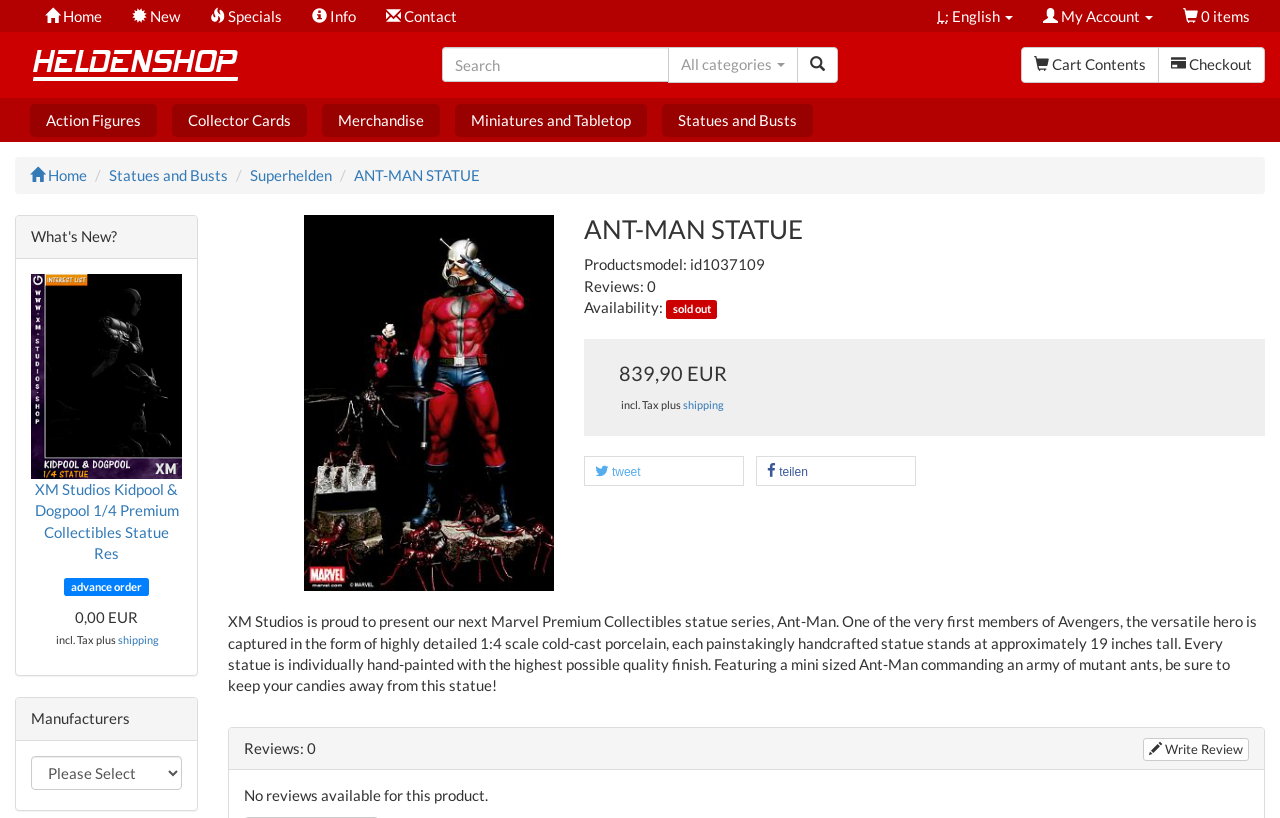Identify the bounding box coordinates of the region I need to click to complete this instruction: "View cart contents".

[0.798, 0.058, 0.905, 0.101]